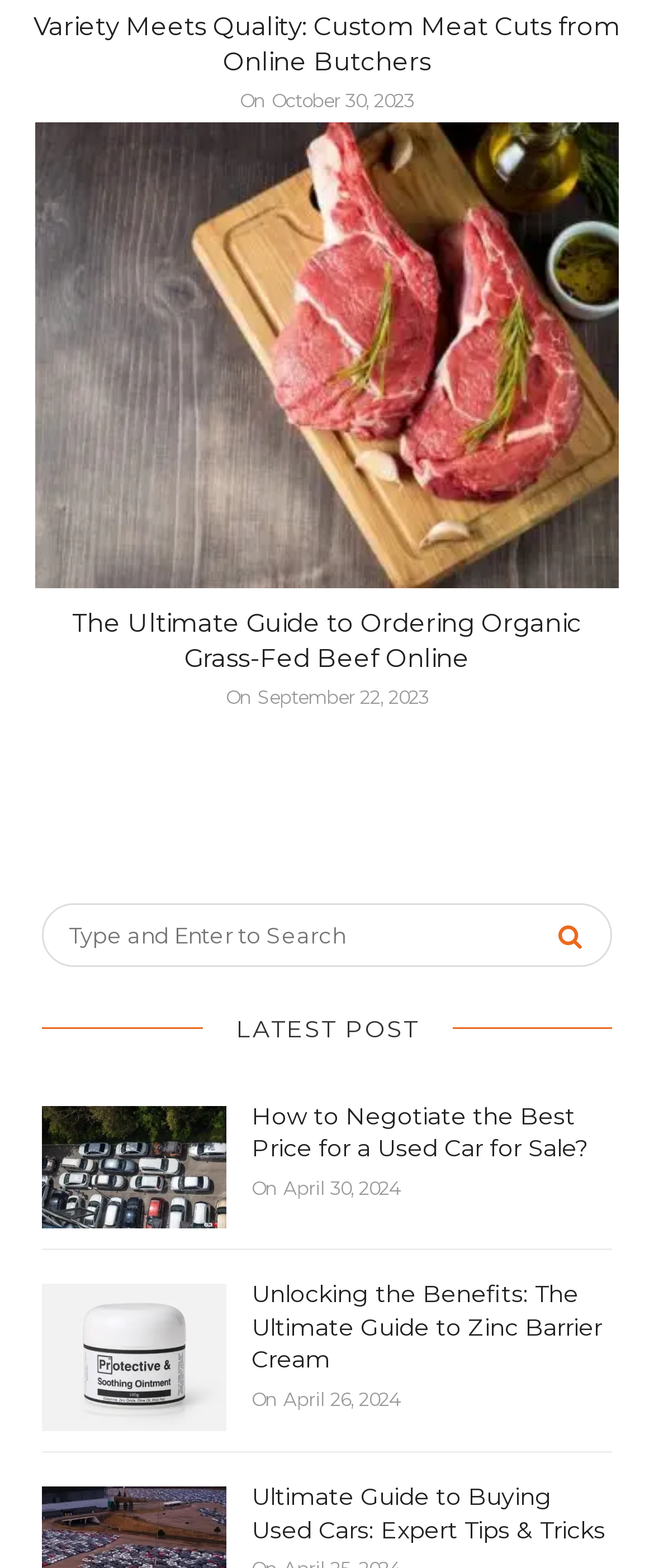Give a concise answer of one word or phrase to the question: 
How many images are on this page?

2